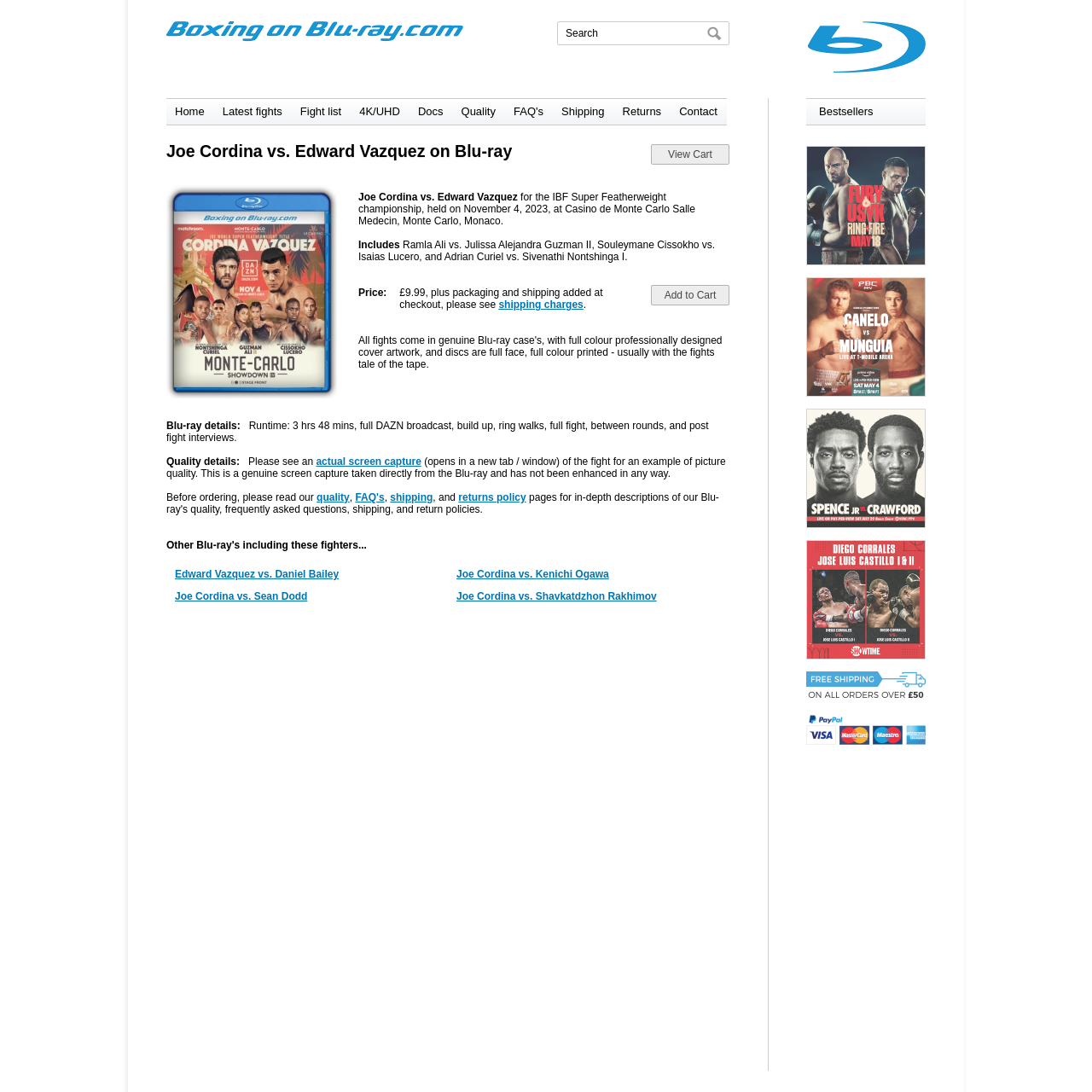Extract the main title from the webpage and generate its text.

Joe Cordina vs. Edward Vazquez on Blu-ray